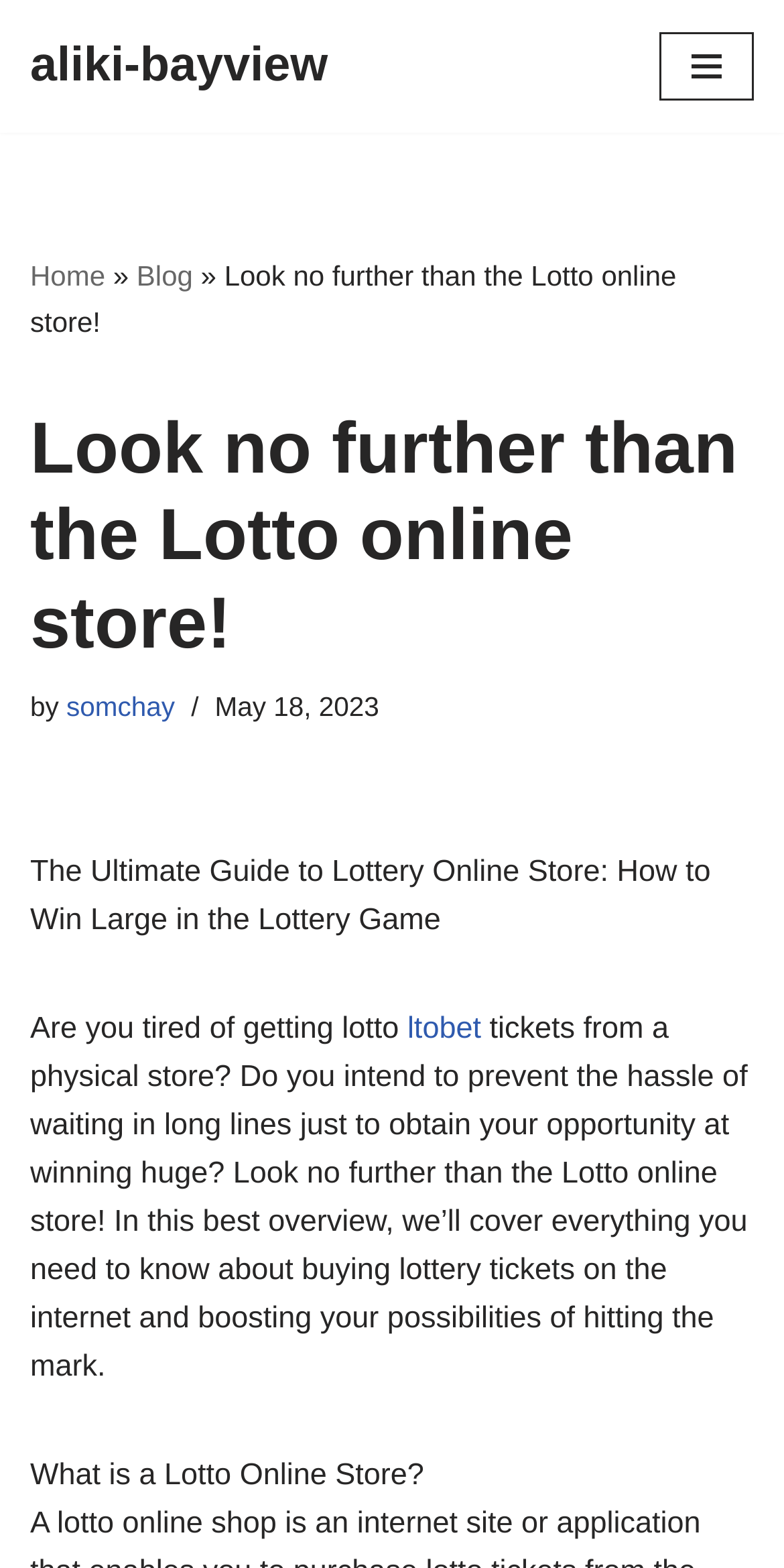Given the description of a UI element: "10", identify the bounding box coordinates of the matching element in the webpage screenshot.

None